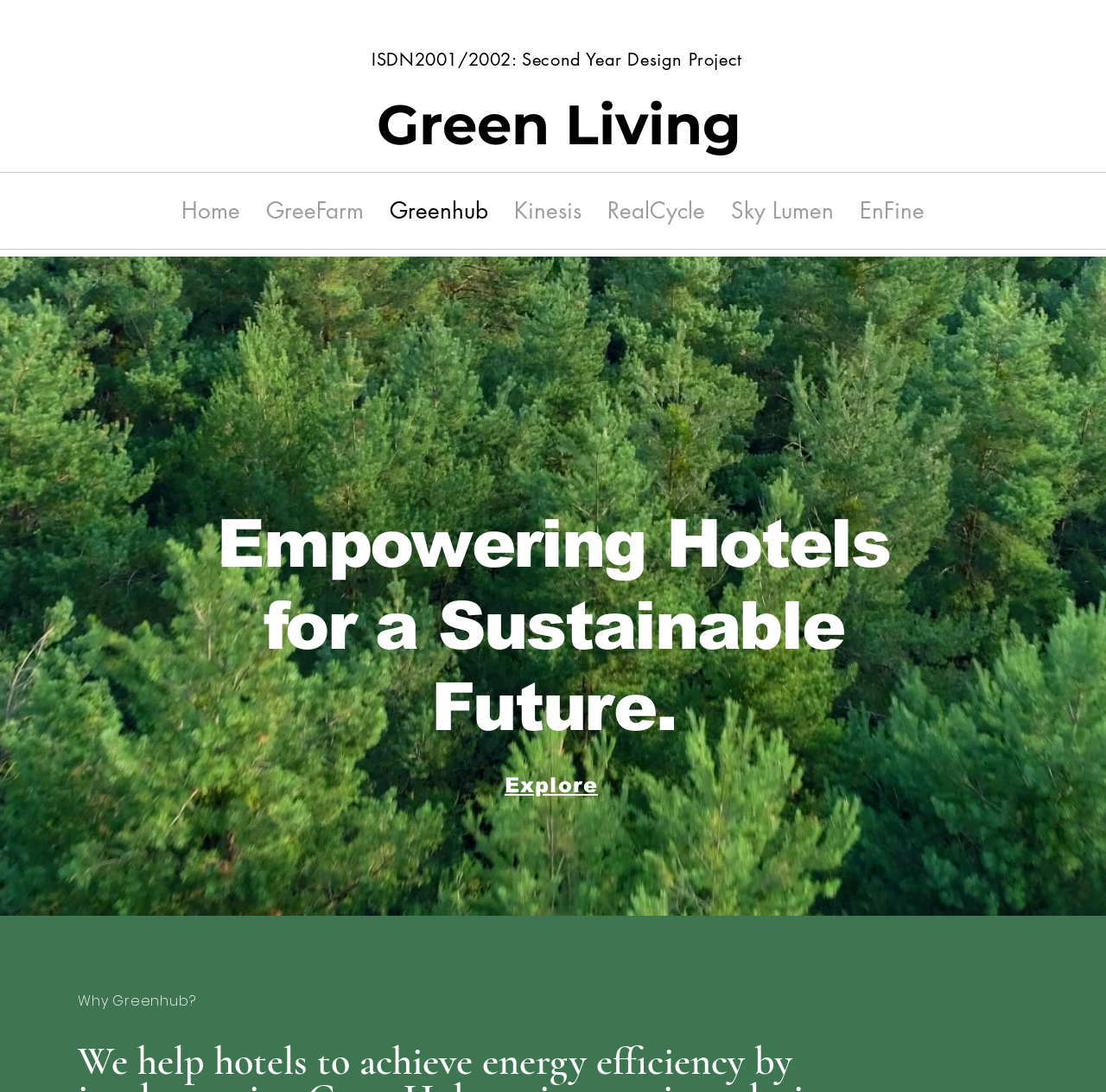Examine the screenshot and answer the question in as much detail as possible: What is the focus of the 'ISDN2001/2002' project?

The heading 'ISDN2001/2002: Second Year Design Project' indicates that the focus of the 'ISDN2001/2002' project is a second-year design project, possibly related to sustainability or green living.